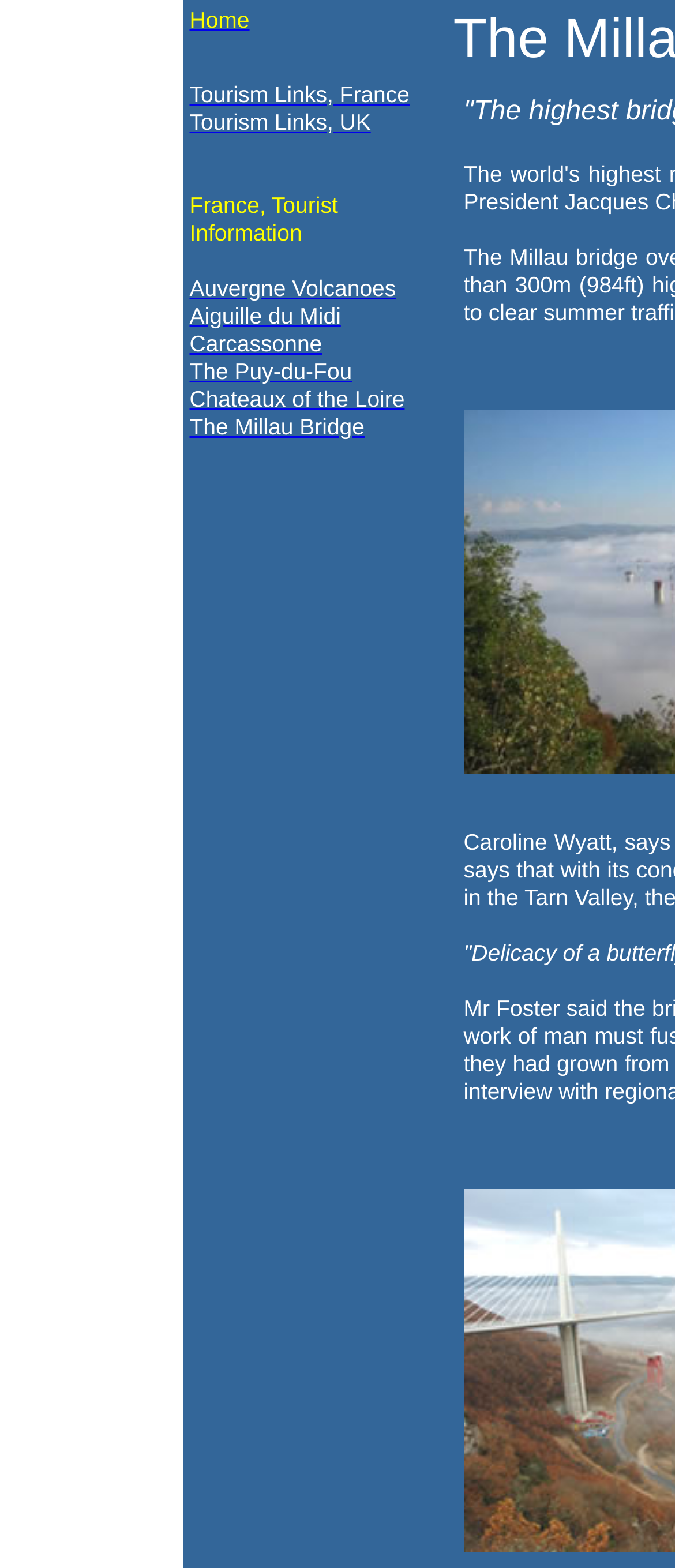Answer the question using only a single word or phrase: 
What is the region above the 'Tourism Links, France' link?

Home